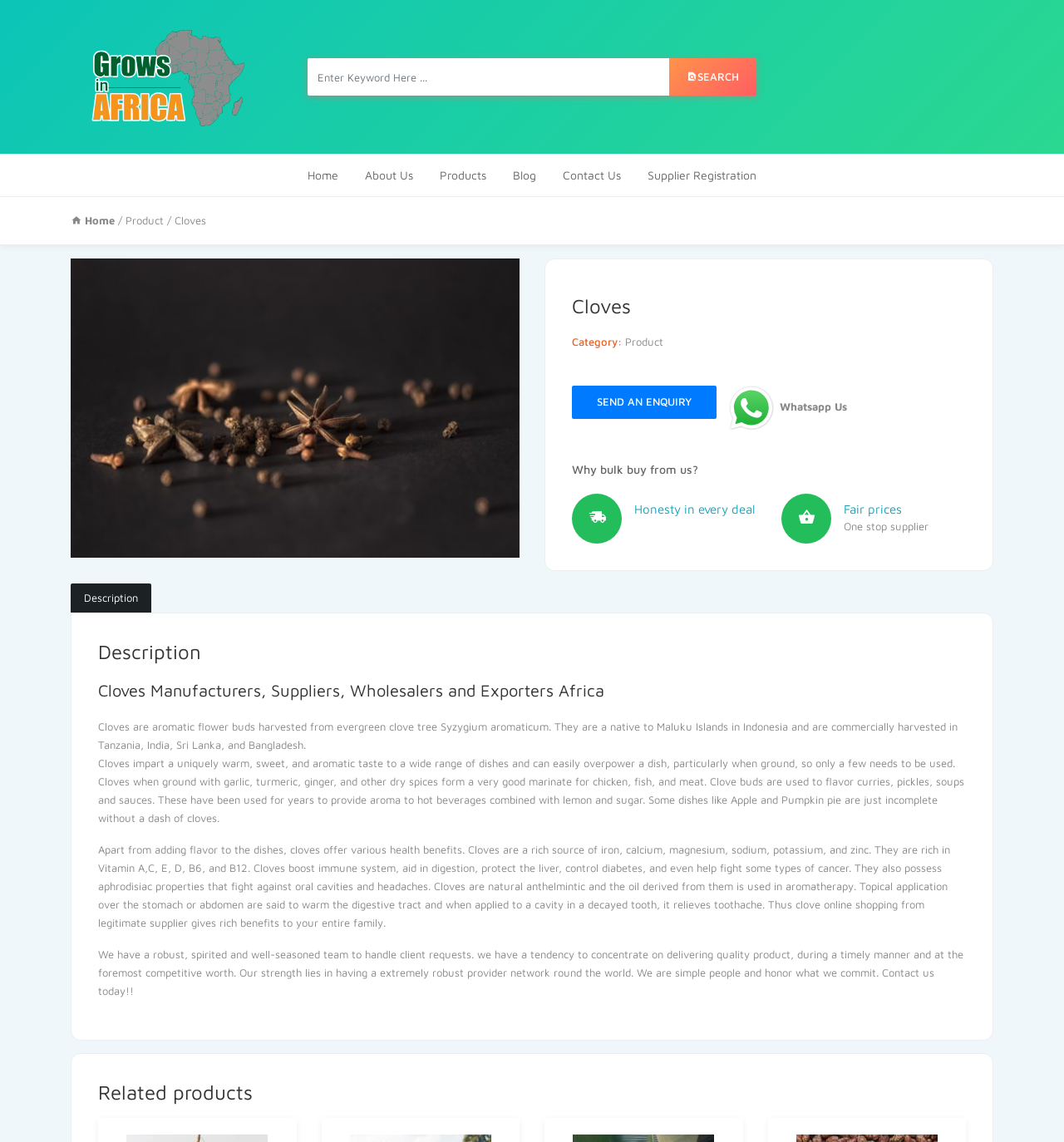What is the purpose of cloves?
Please answer using one word or phrase, based on the screenshot.

Flavoring and health benefits